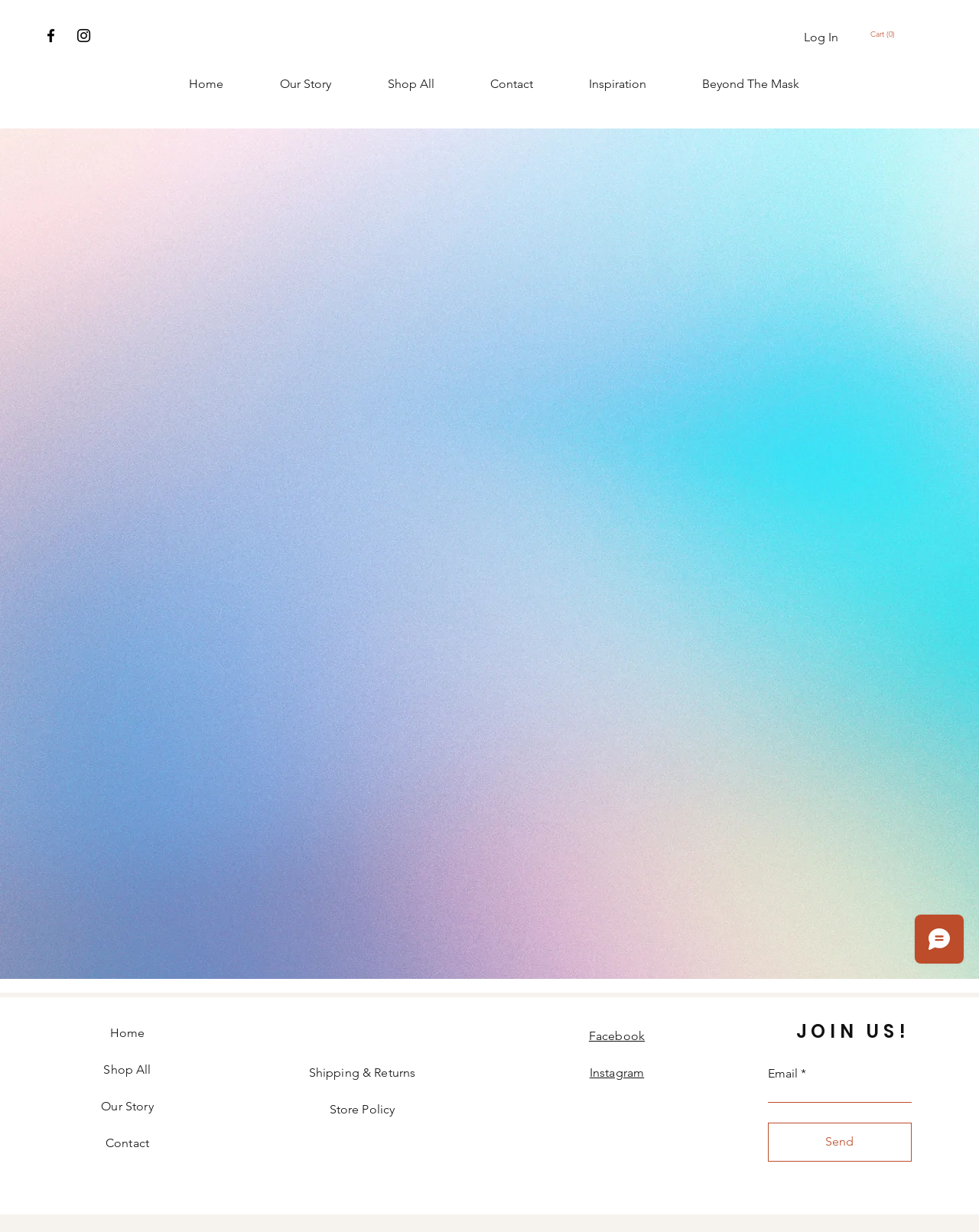Please identify the bounding box coordinates of the element's region that I should click in order to complete the following instruction: "Log in to the website". The bounding box coordinates consist of four float numbers between 0 and 1, i.e., [left, top, right, bottom].

[0.81, 0.02, 0.867, 0.041]